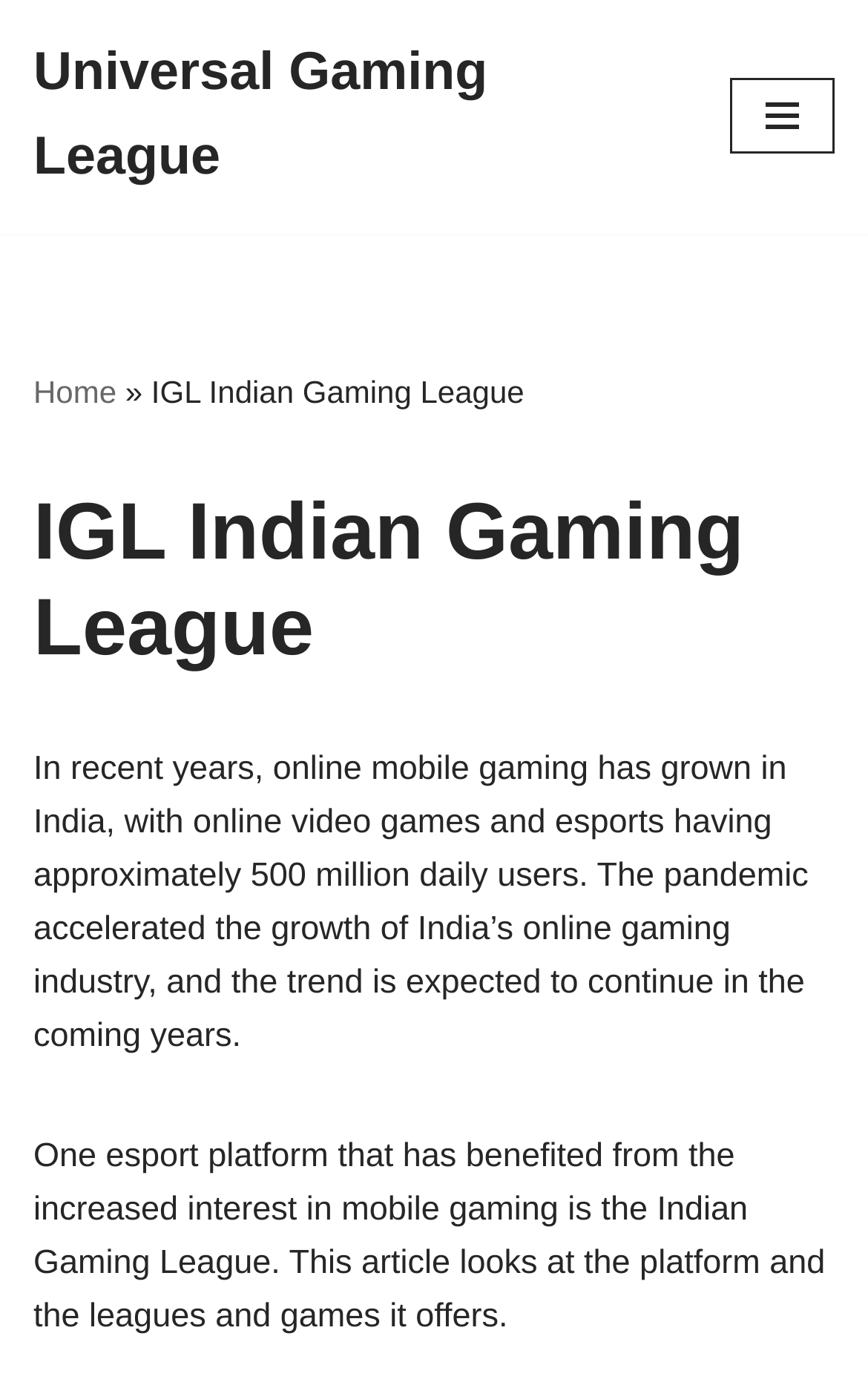Respond to the question below with a single word or phrase:
What is the current trend in India's online gaming industry?

Growing